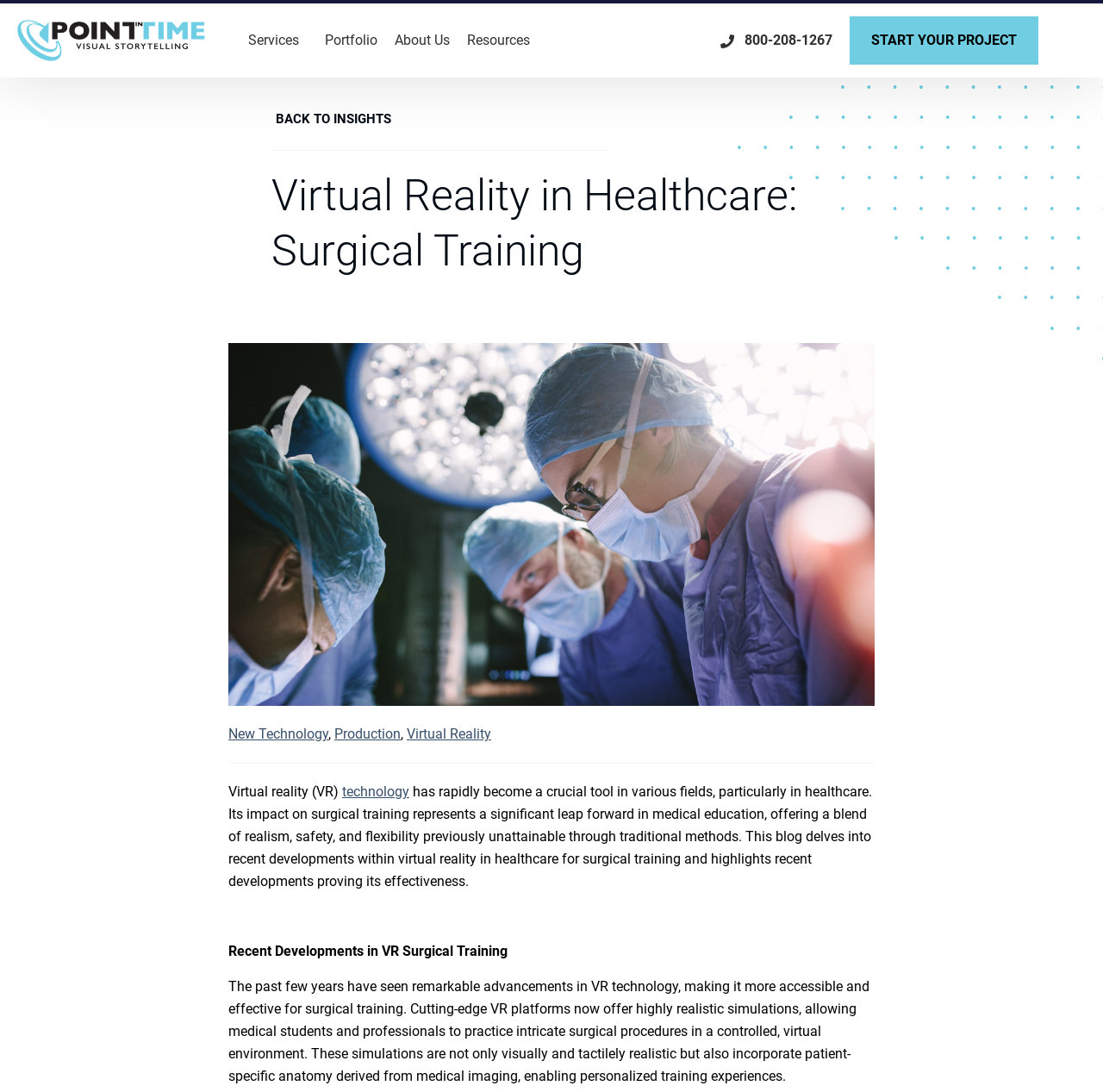Select the bounding box coordinates of the element I need to click to carry out the following instruction: "Click the 'Washington, DC' link to view the office location".

None